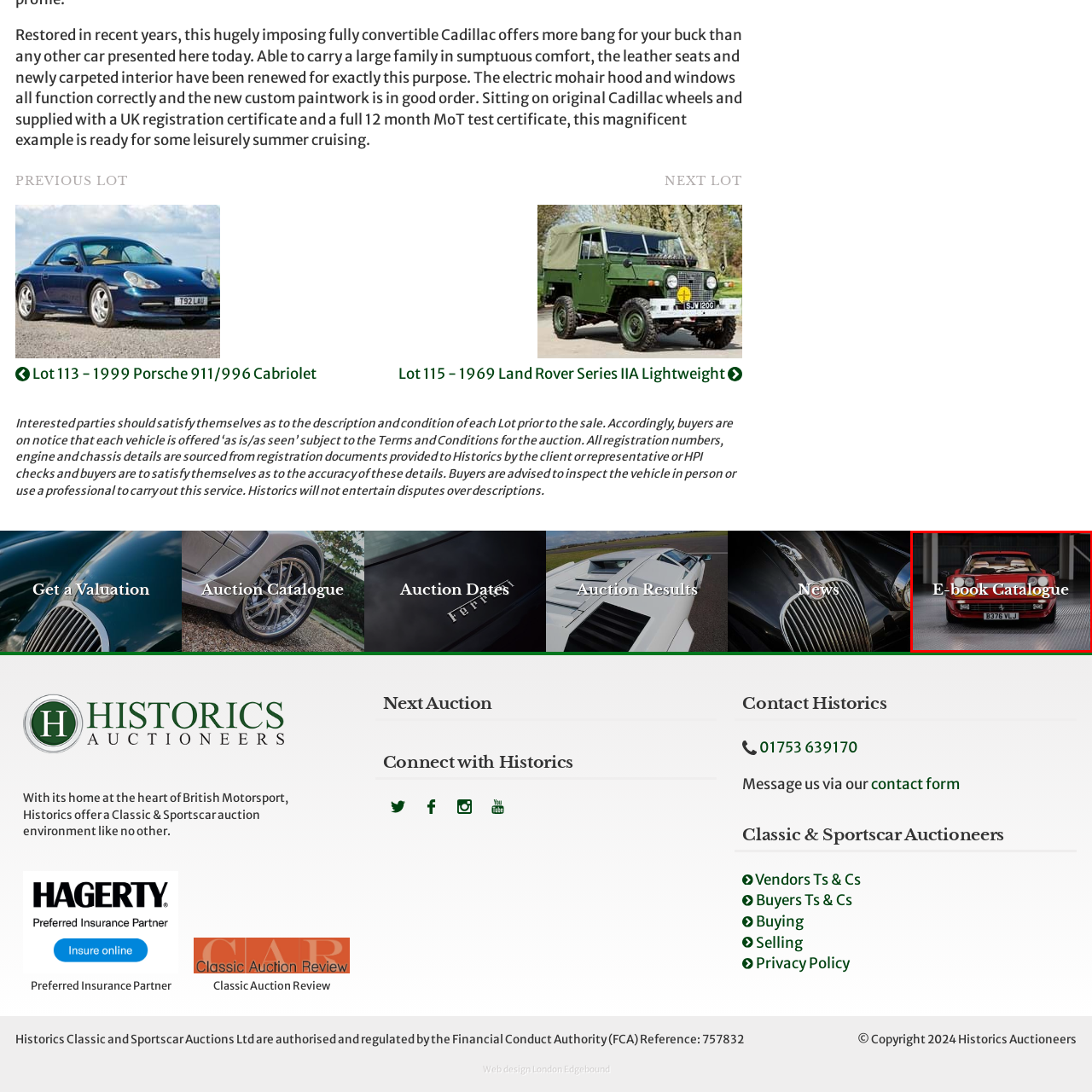What is the purpose of the image?
Observe the image inside the red-bordered box and offer a detailed answer based on the visual details you find.

The caption states that the text 'E-book Catalogue' is overlaying the image, implying that the image is part of a digital collection or auction listing related to classic cars, and its purpose is to showcase the Ferrari in the catalogue.